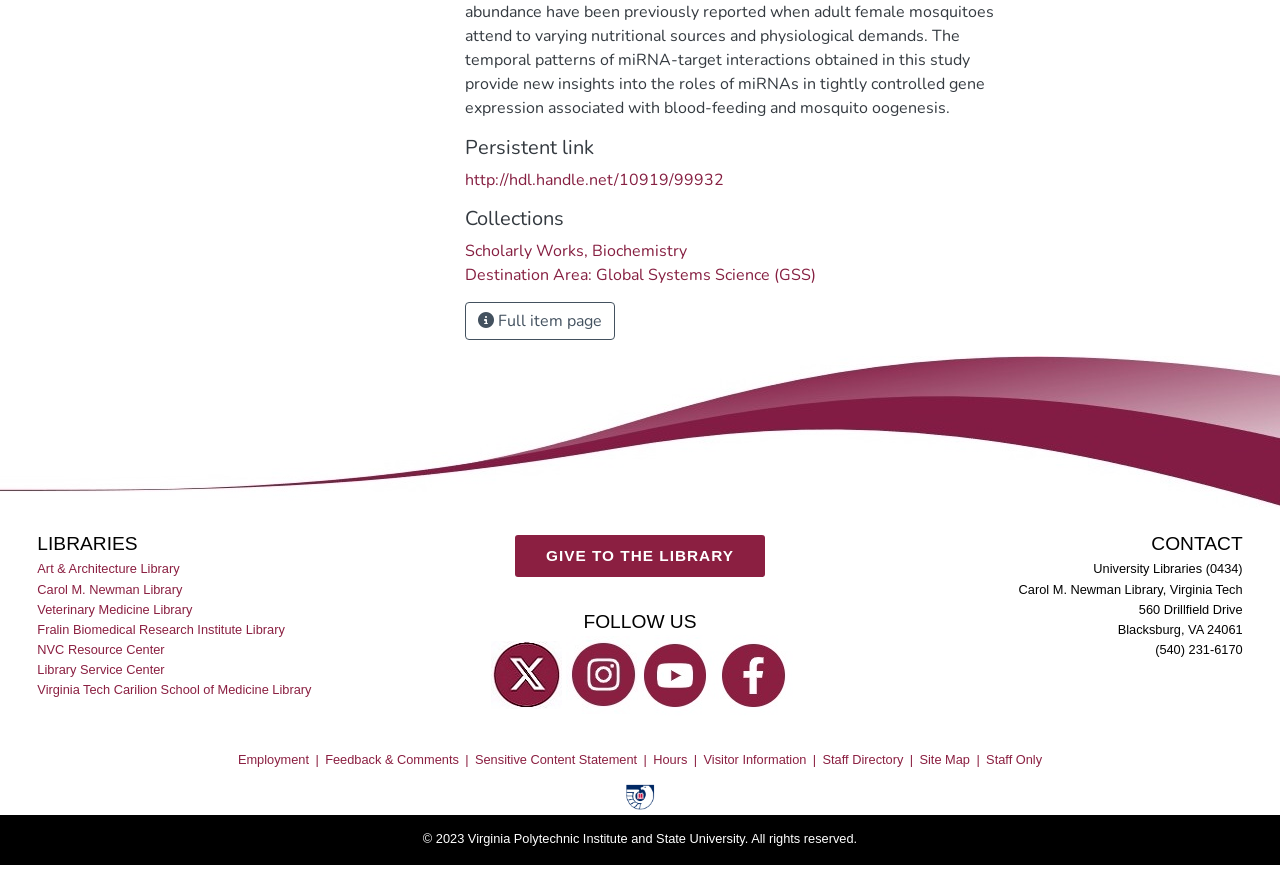Determine the bounding box coordinates for the area that needs to be clicked to fulfill this task: "Go to the 'Art & Architecture Library' page". The coordinates must be given as four float numbers between 0 and 1, i.e., [left, top, right, bottom].

[0.029, 0.629, 0.142, 0.651]